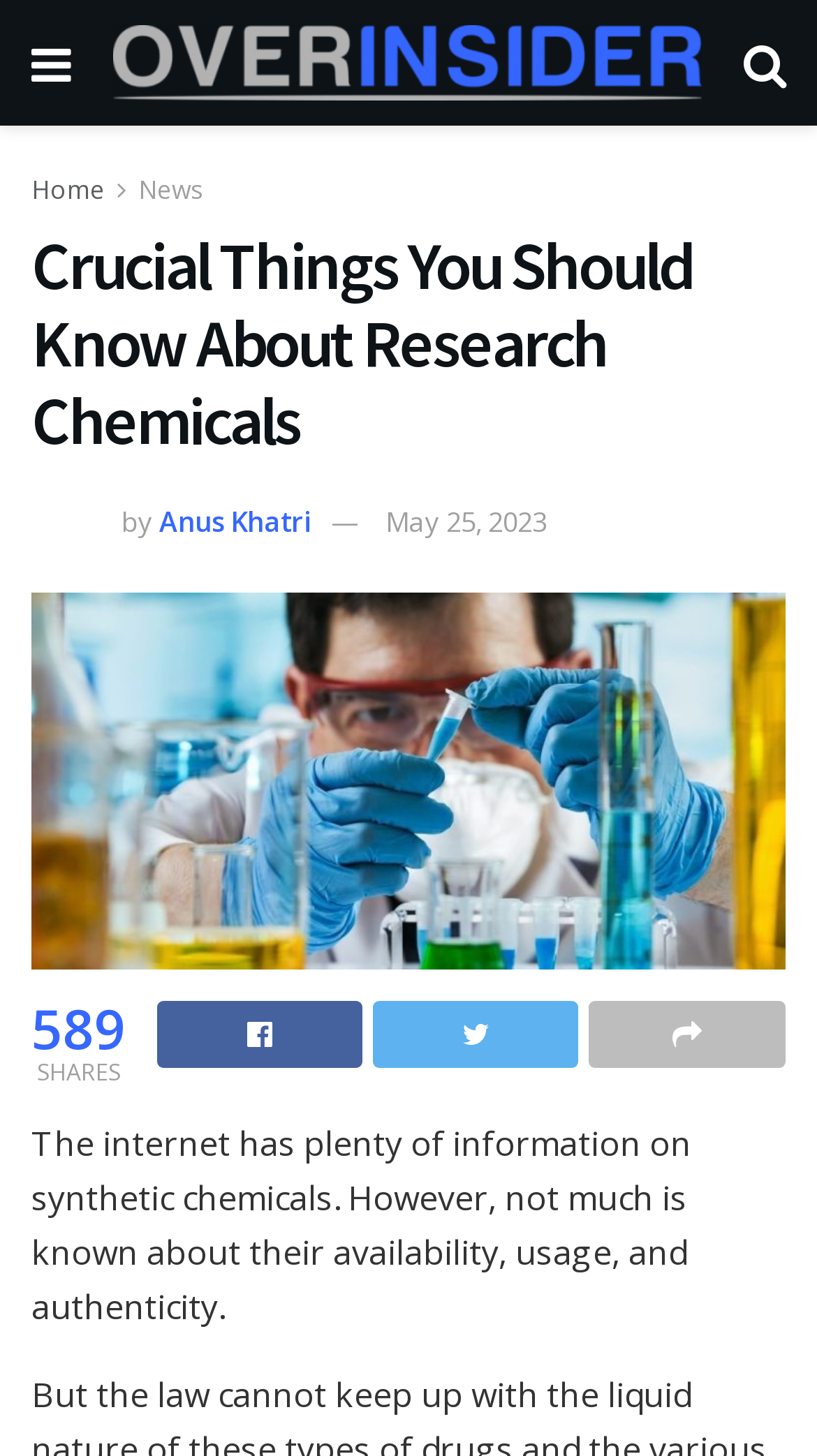Generate the text content of the main headline of the webpage.

Crucial Things You Should Know About Research Chemicals